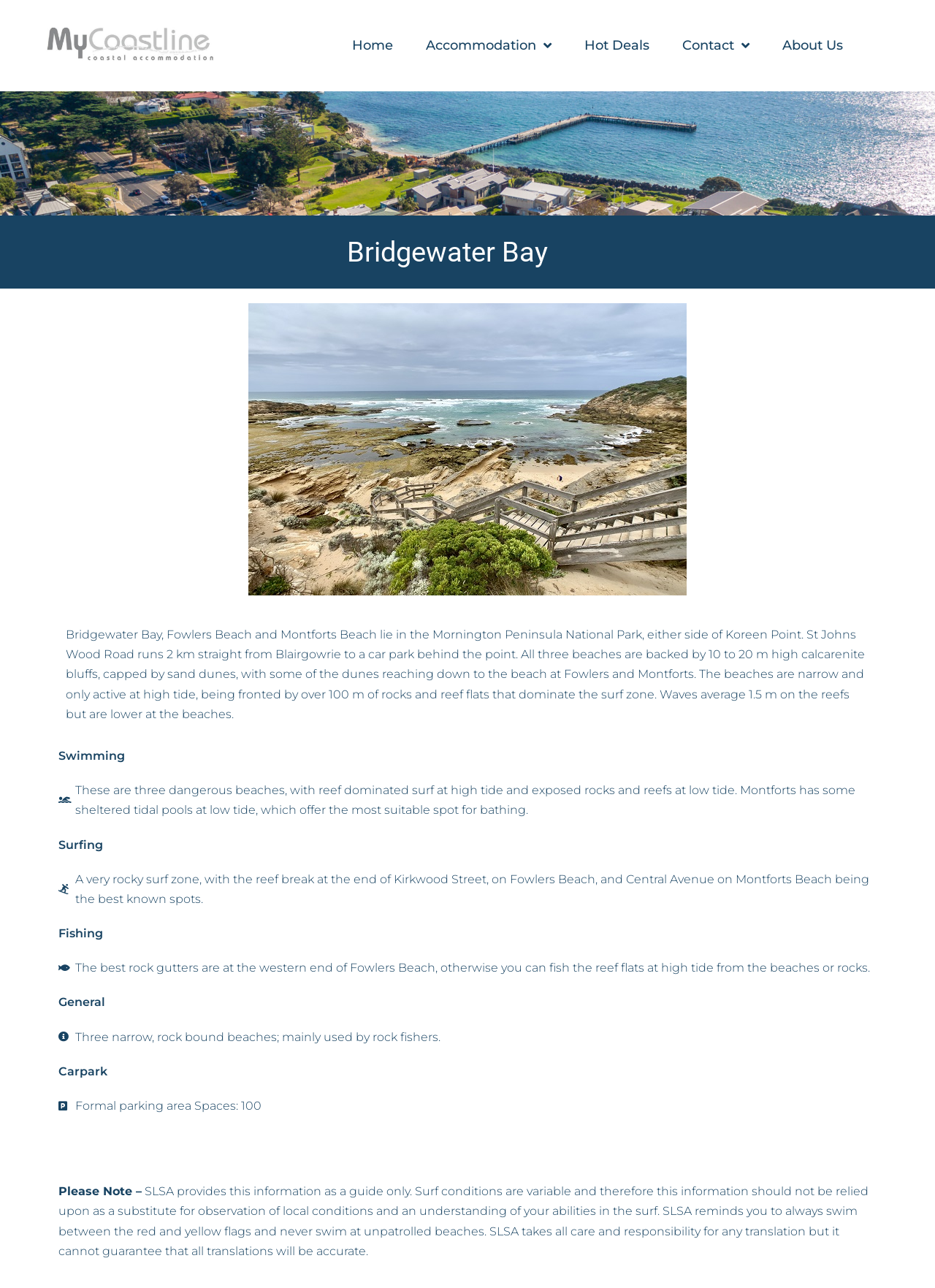Examine the image carefully and respond to the question with a detailed answer: 
What is the height of the calcarenite bluffs?

The webpage states that the beaches are backed by 10 to 20 m high calcarenite bluffs, capped by sand dunes.